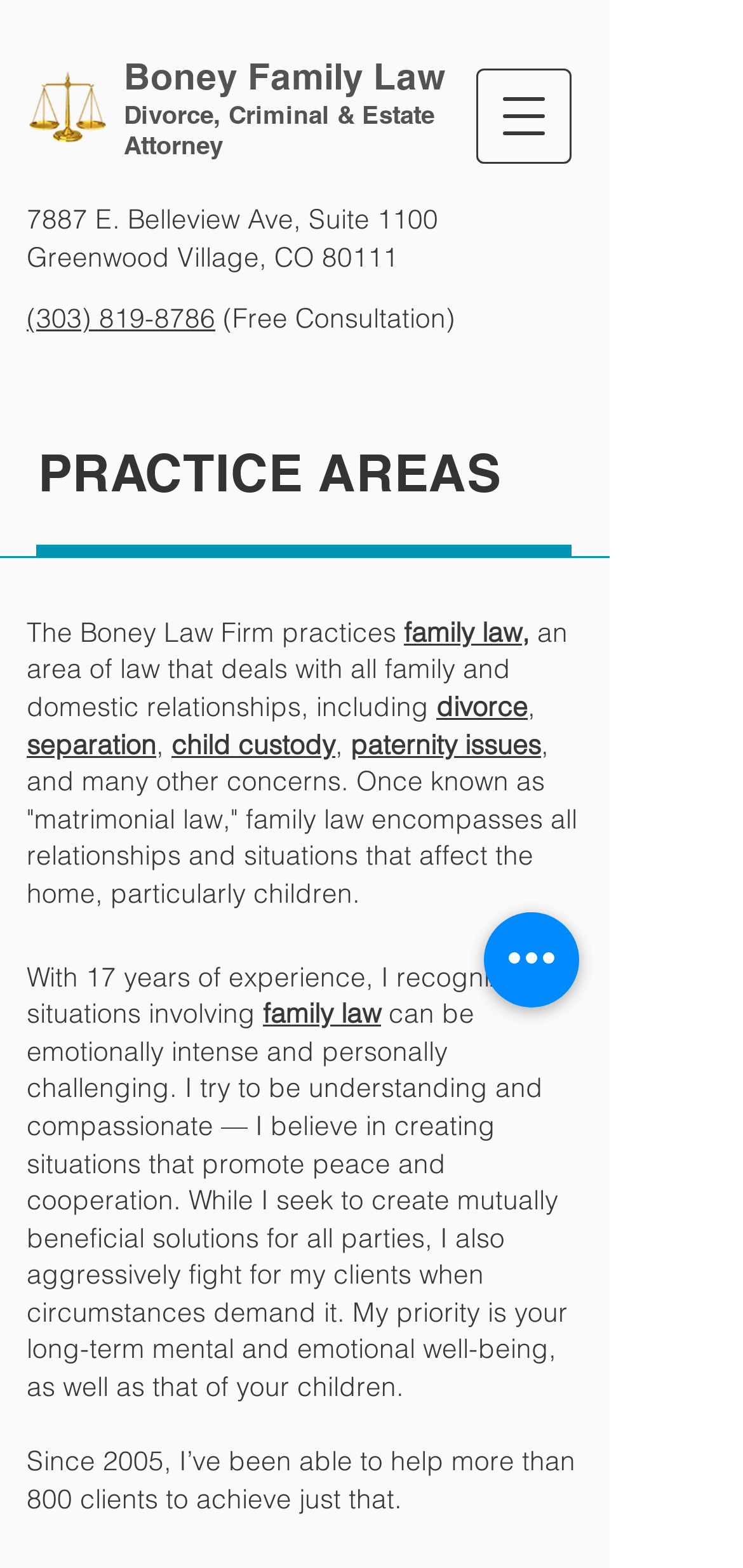Determine the bounding box for the UI element that matches this description: "family law".

[0.354, 0.635, 0.513, 0.657]